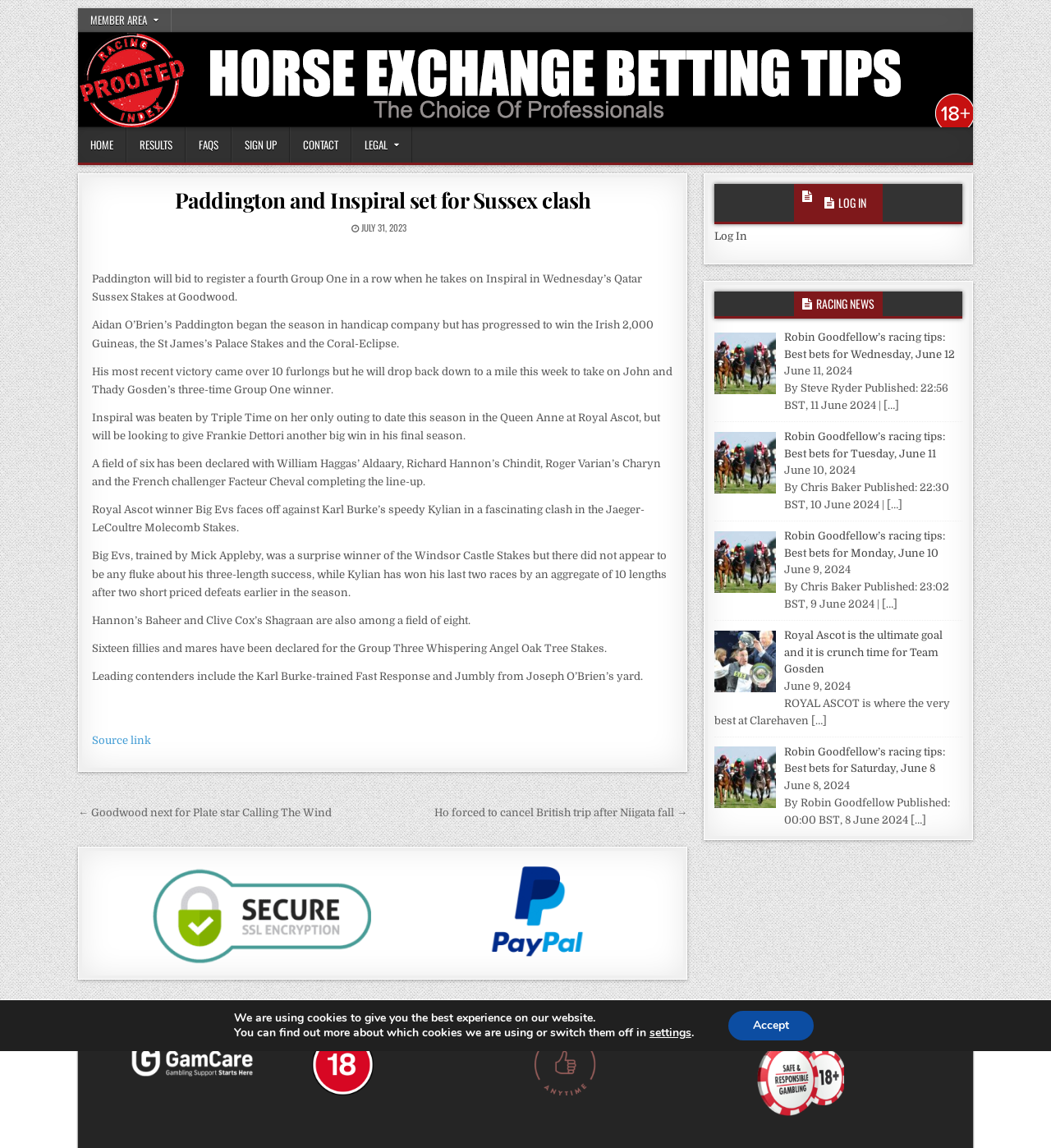Illustrate the webpage thoroughly, mentioning all important details.

This webpage is about horse racing news and betting tips. At the top, there is a navigation menu with links to "MEMBER AREA", "HOME", "RESULTS", "FAQS", "SIGN UP", "CONTACT", and "LEGAL". Below the navigation menu, there is a main content area with an article about Paddington and Inspiral, two horses competing in the Qatar Sussex Stakes at Goodwood. The article provides information about their past performances and the upcoming race.

To the right of the main content area, there is a complementary section with a login link, racing news, and a GDPR cookie banner. The racing news section displays a list of links to recent news articles, each with a title, date, and a brief summary.

At the bottom of the page, there is a post navigation section with links to previous and next articles. The GDPR cookie banner is located at the very bottom of the page, informing users about the use of cookies and providing options to manage them.

Overall, the webpage is focused on providing horse racing news, betting tips, and information about upcoming races, with a clean and organized layout.